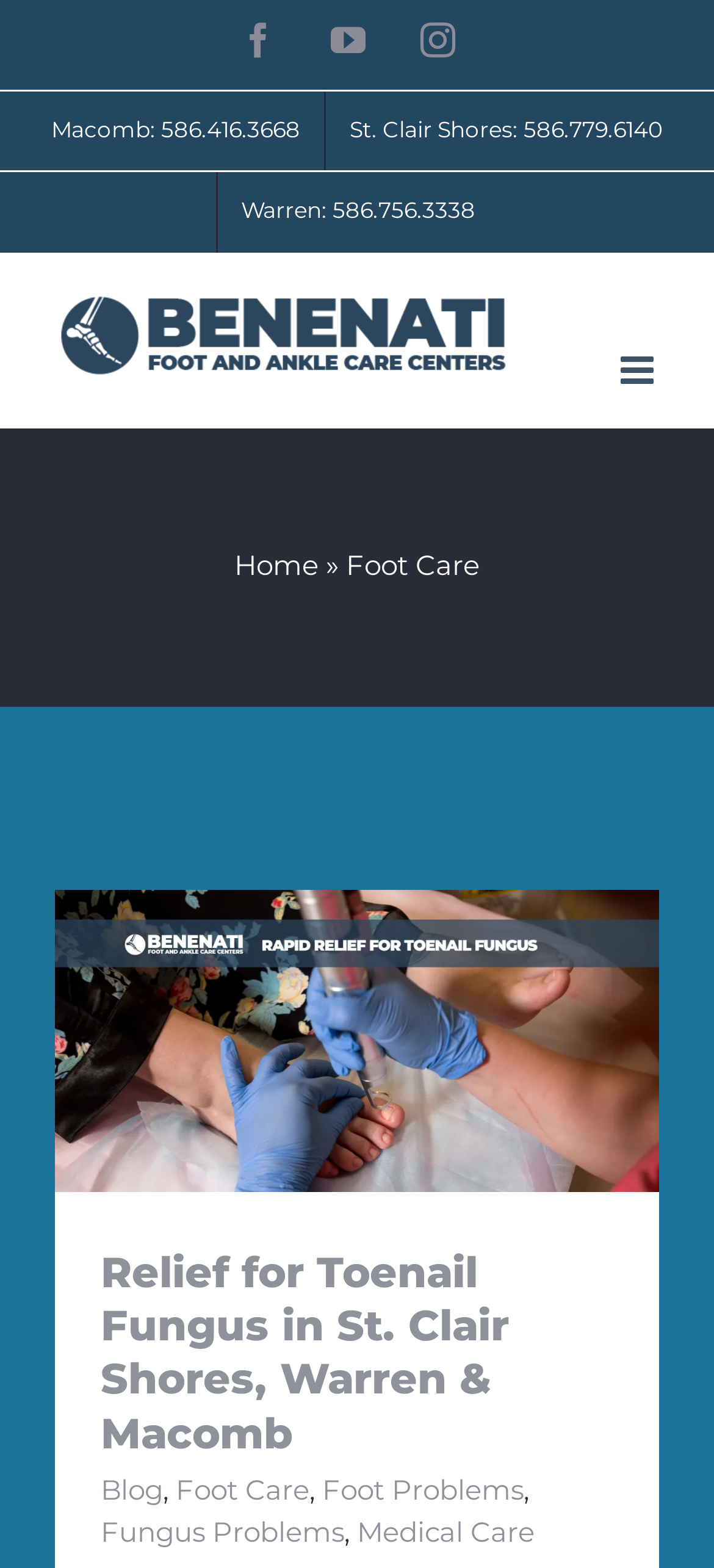Find the bounding box coordinates of the clickable element required to execute the following instruction: "Contact Us". Provide the coordinates as four float numbers between 0 and 1, i.e., [left, top, right, bottom].

None